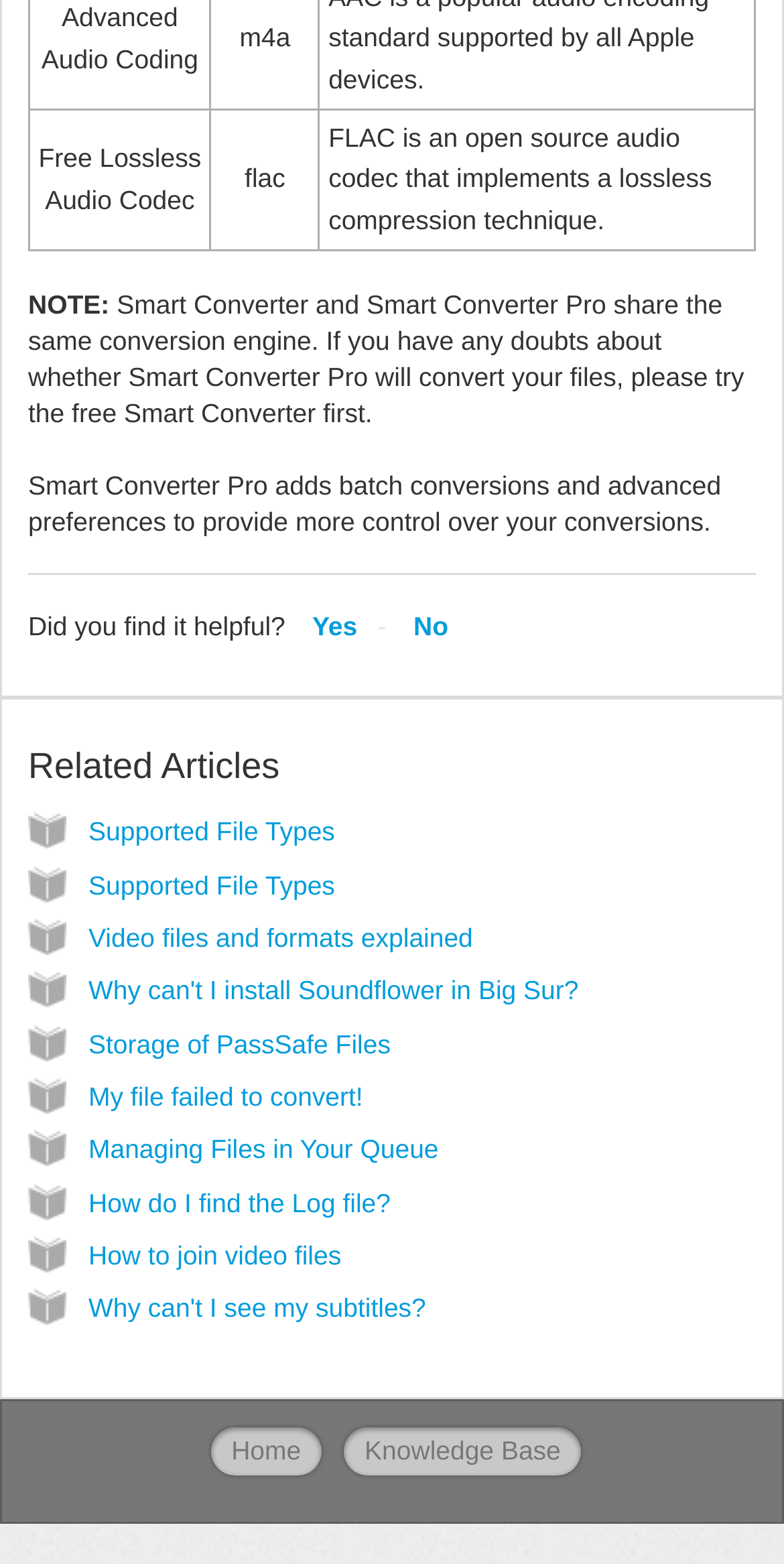What is FLAC?
Could you answer the question in a detailed manner, providing as much information as possible?

FLAC is an open source audio codec that implements a lossless compression technique, as described in the gridcell element.